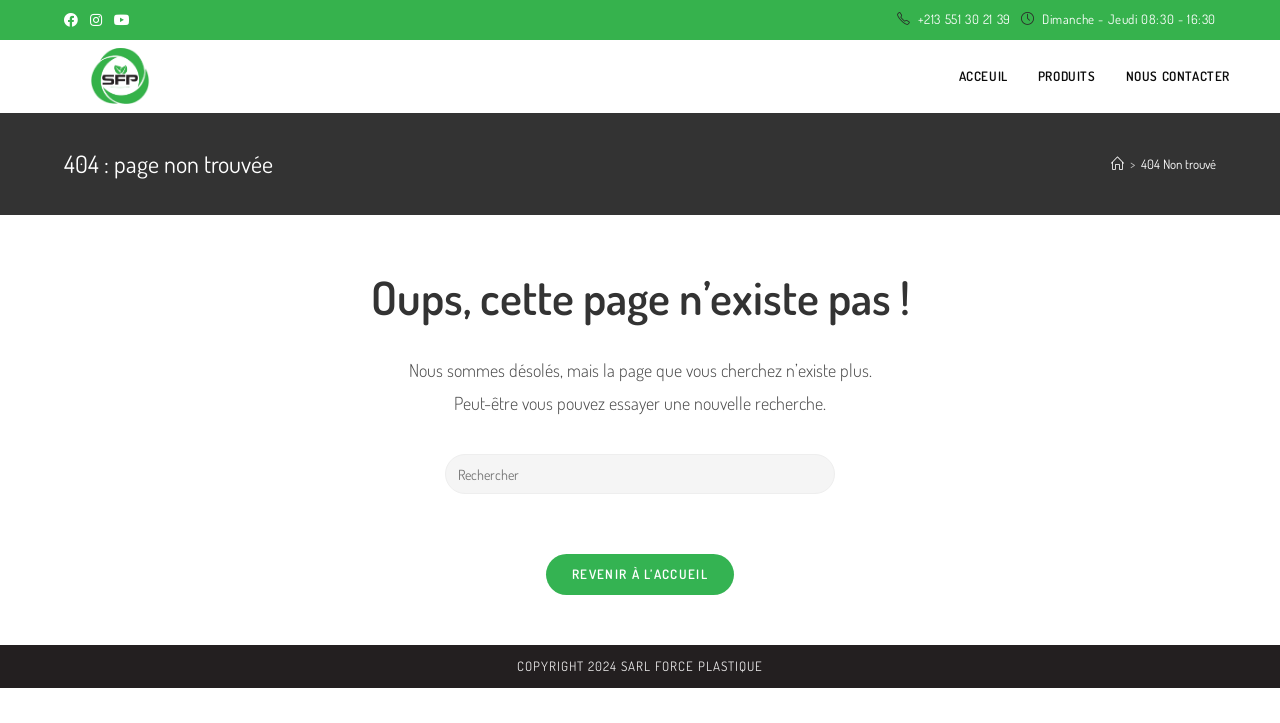Extract the bounding box coordinates for the HTML element that matches this description: "Produits". The coordinates should be four float numbers between 0 and 1, i.e., [left, top, right, bottom].

[0.799, 0.056, 0.868, 0.155]